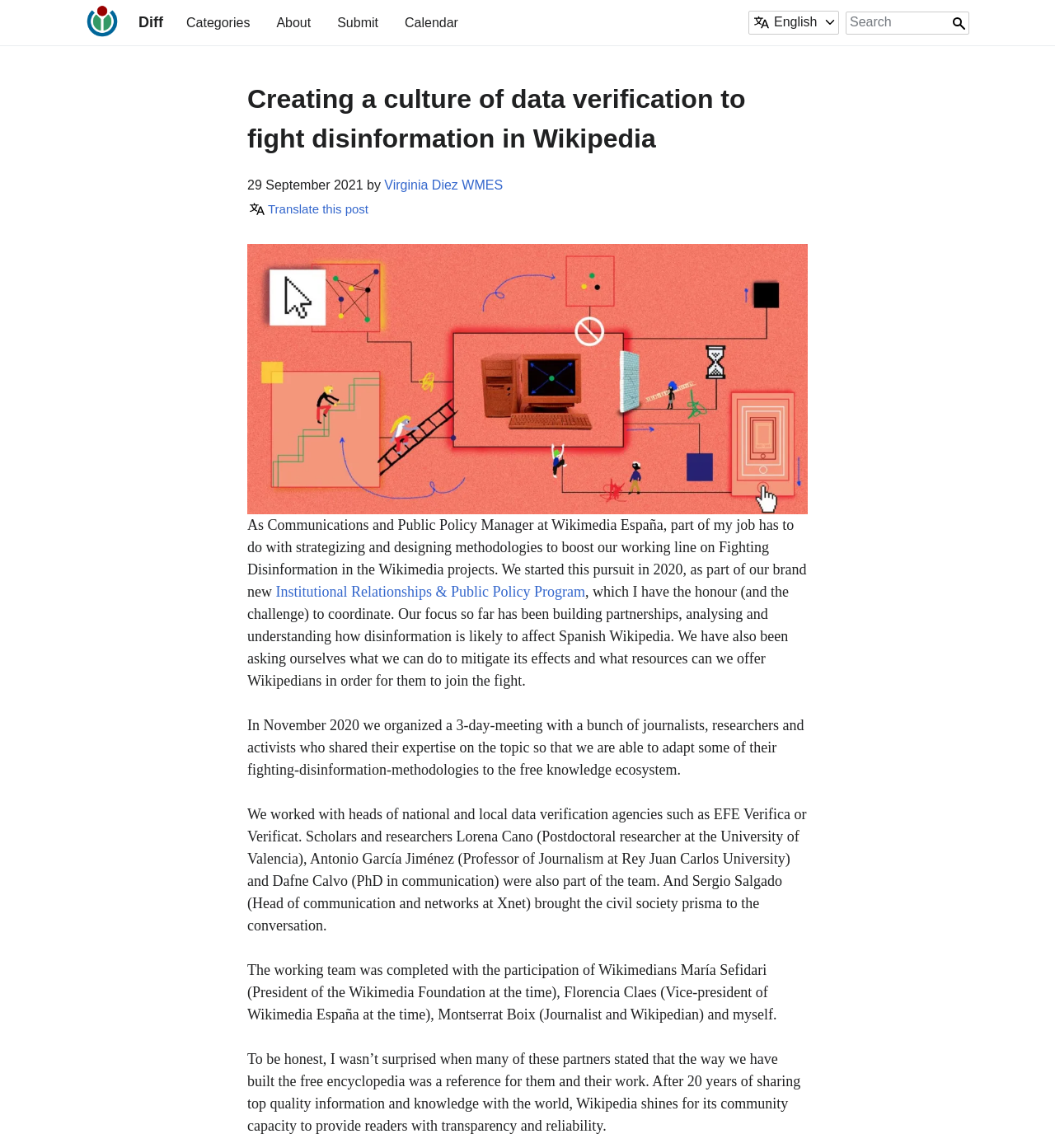Locate the bounding box of the UI element described by: "parent_node: Diff" in the given webpage screenshot.

[0.081, 0.004, 0.112, 0.035]